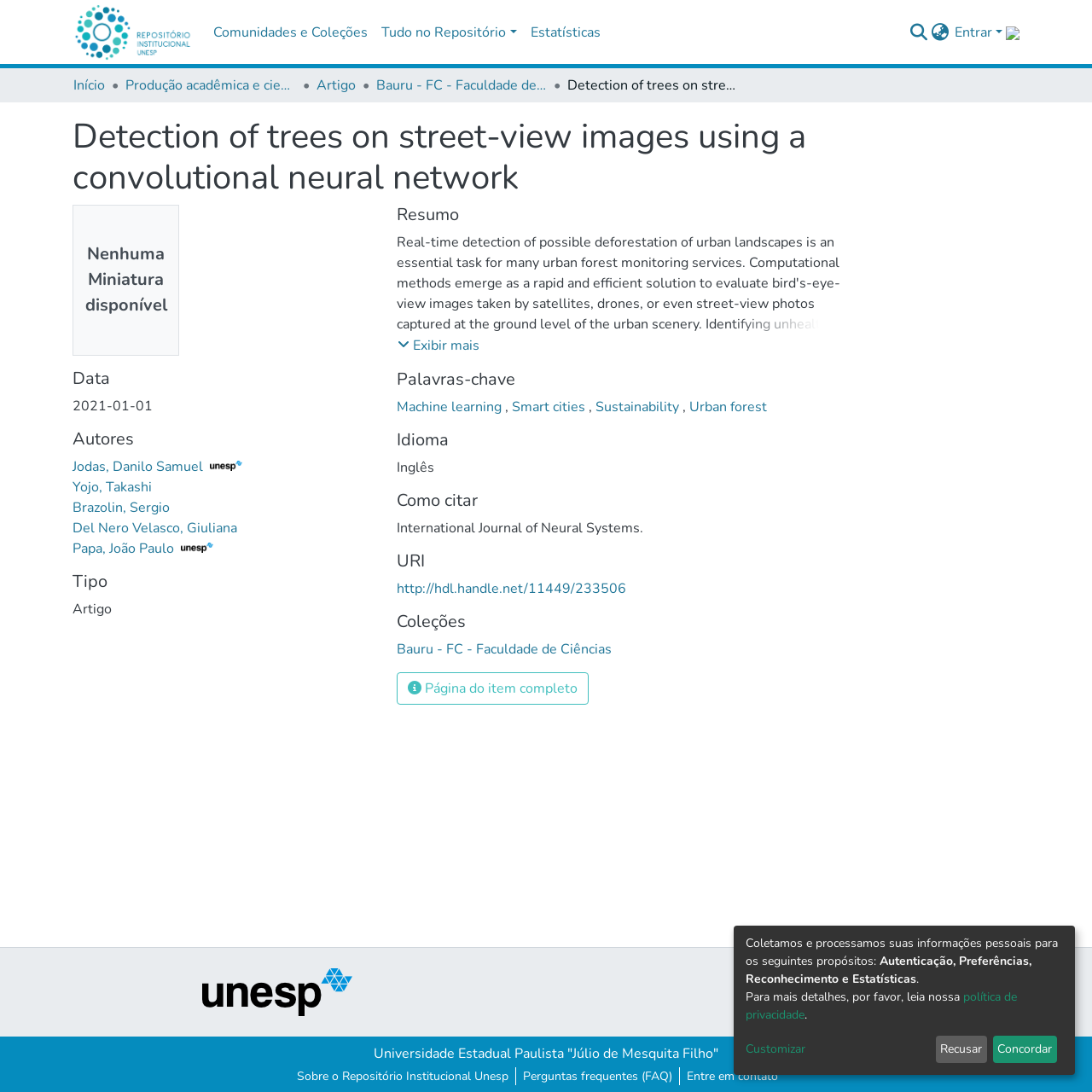Identify the bounding box for the UI element described as: "Smart cities". Ensure the coordinates are four float numbers between 0 and 1, formatted as [left, top, right, bottom].

[0.469, 0.364, 0.539, 0.381]